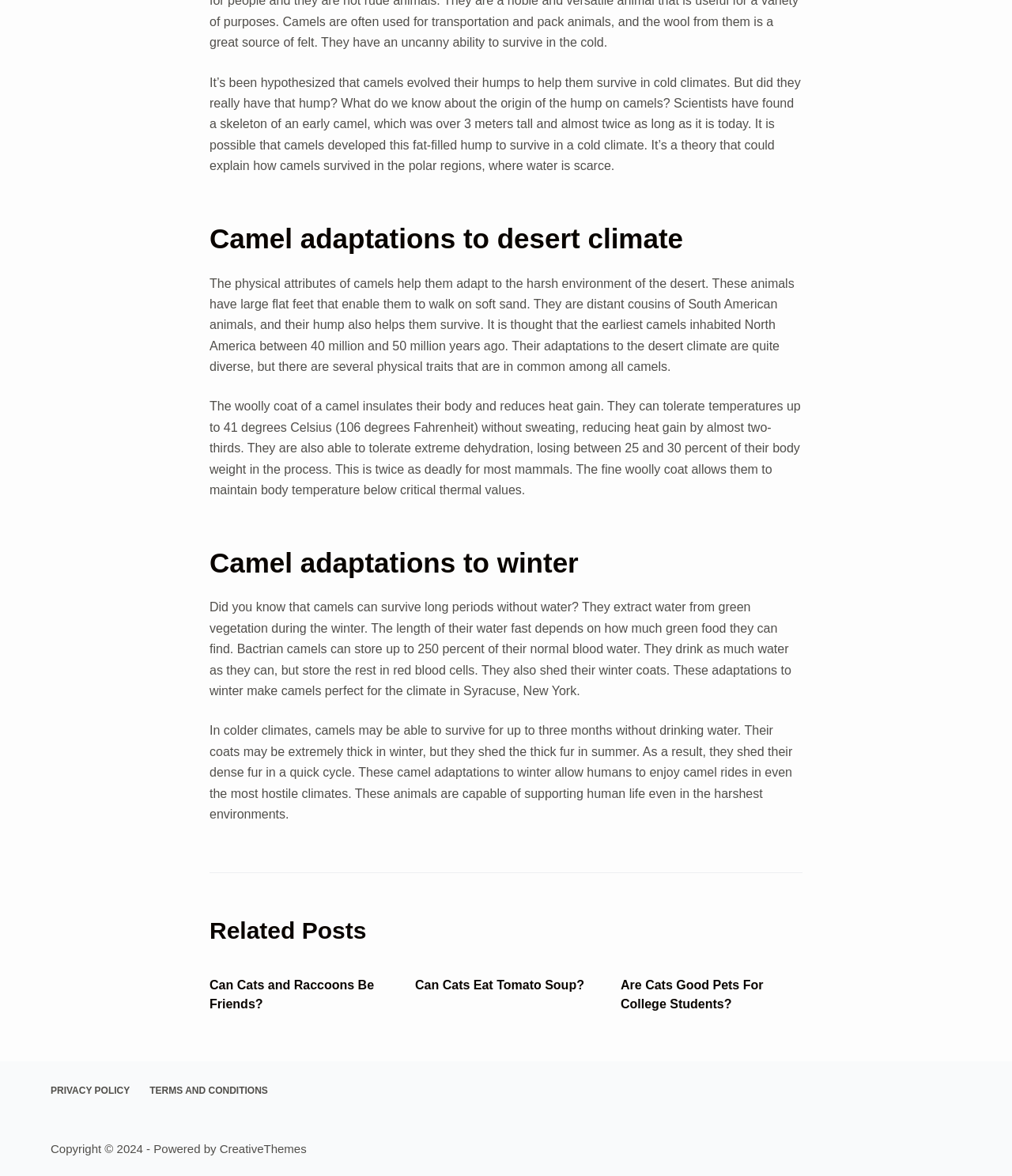How much water can Bactrian camels store?
Give a single word or phrase as your answer by examining the image.

250 percent of normal blood water